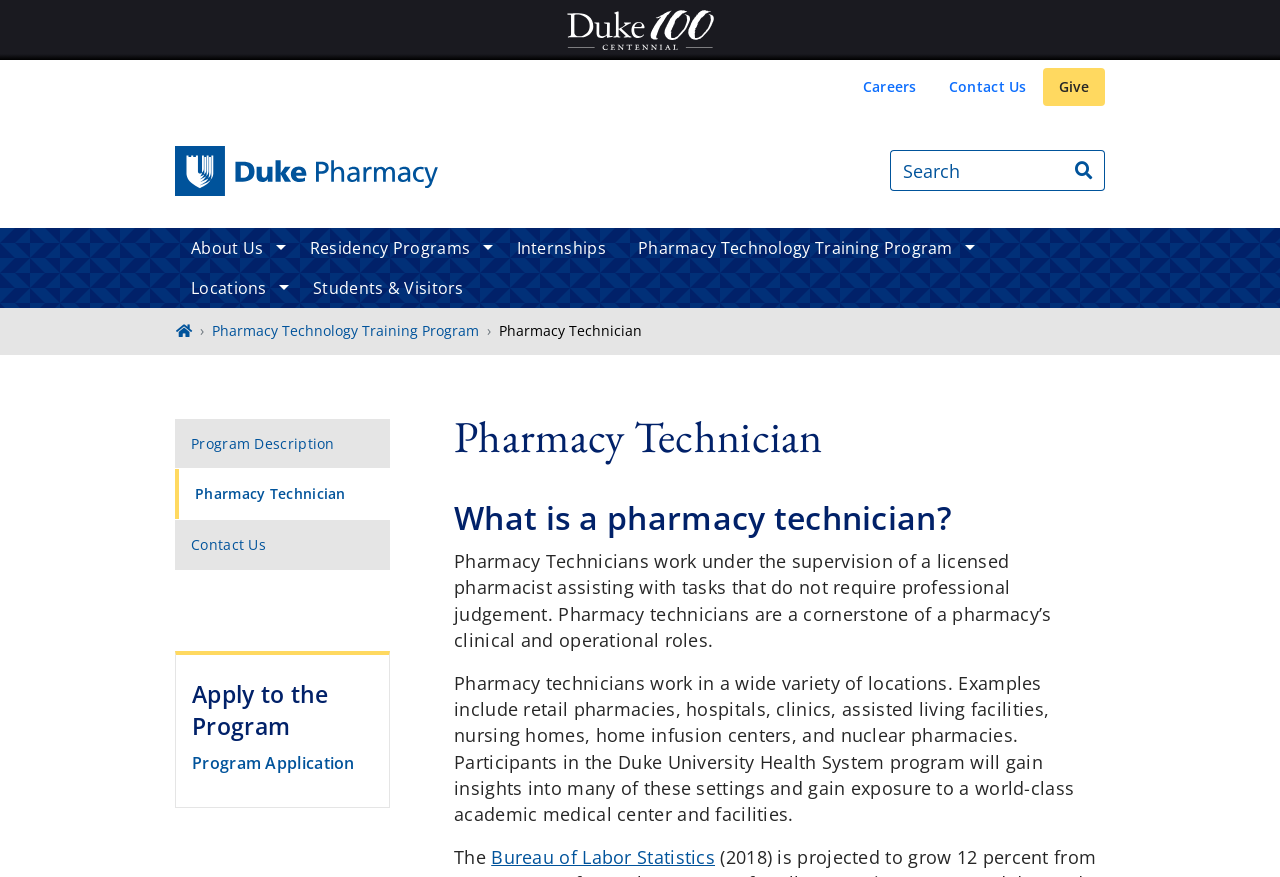Please specify the bounding box coordinates of the clickable section necessary to execute the following command: "Search for something".

[0.672, 0.181, 0.718, 0.208]